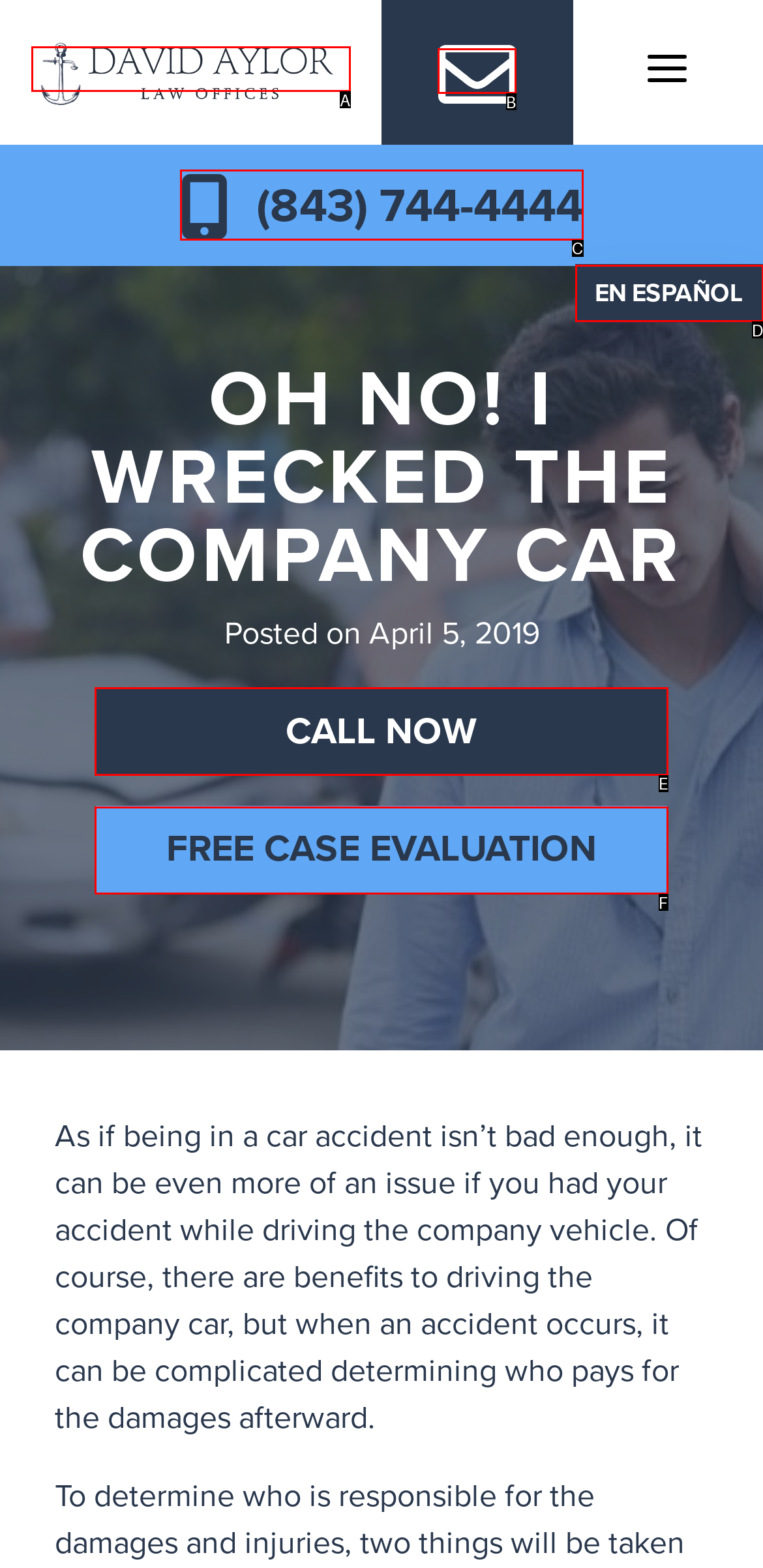Find the HTML element that suits the description: Free Case Evaluation
Indicate your answer with the letter of the matching option from the choices provided.

F